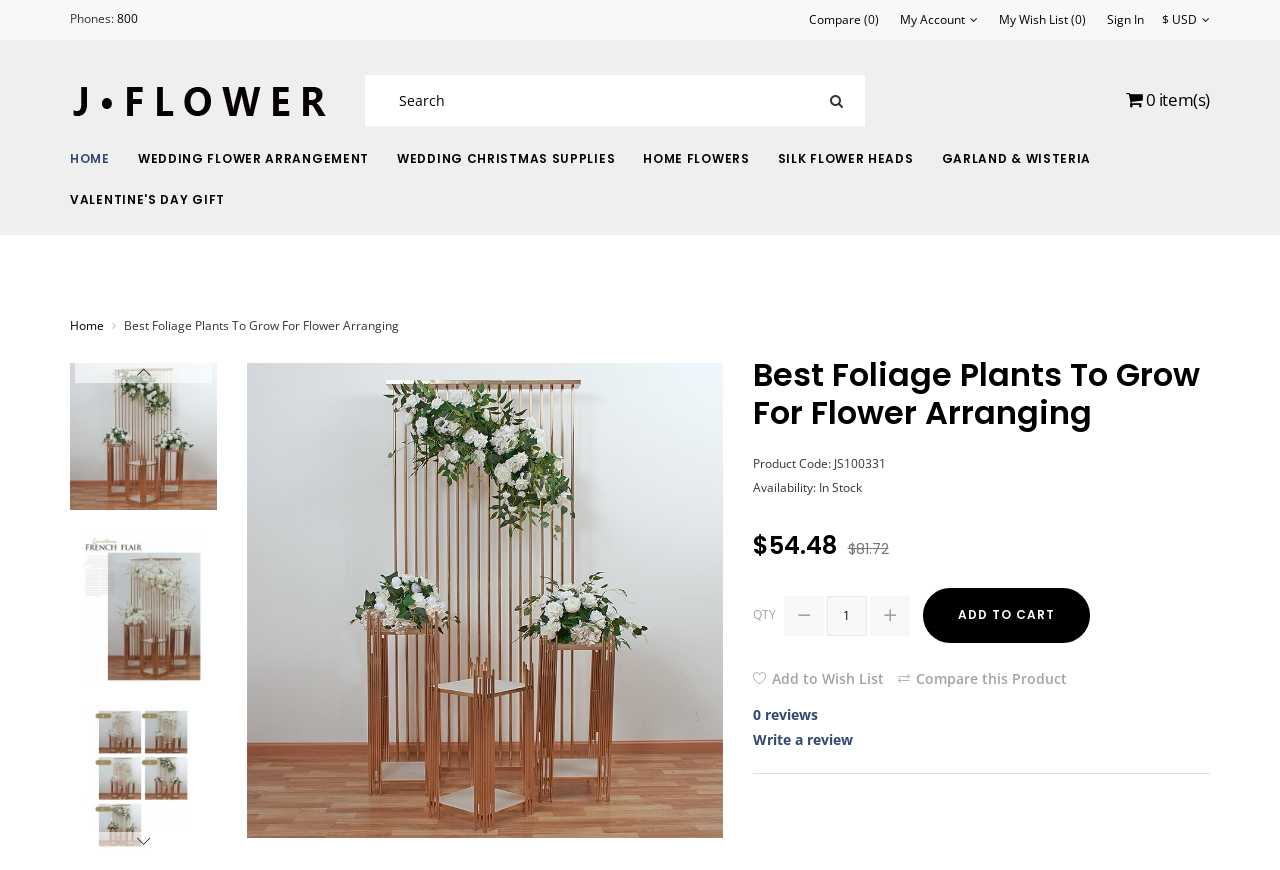Please determine the bounding box coordinates of the element's region to click in order to carry out the following instruction: "Add product to cart". The coordinates should be four float numbers between 0 and 1, i.e., [left, top, right, bottom].

[0.721, 0.676, 0.851, 0.739]